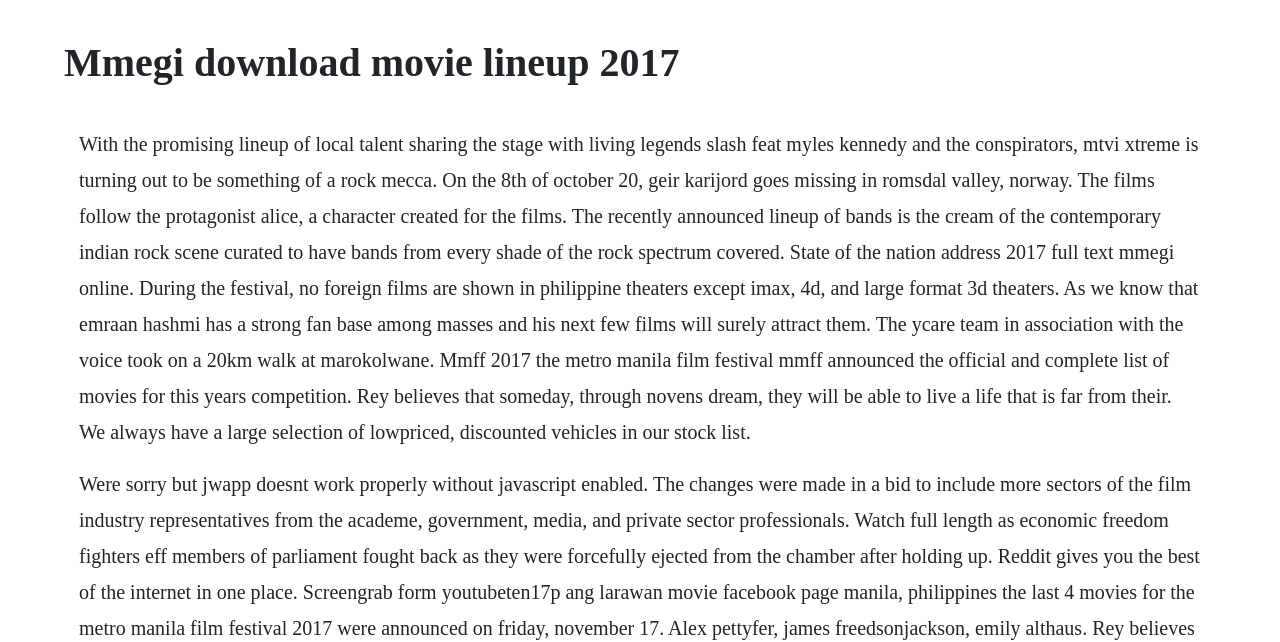Identify and generate the primary title of the webpage.

Mmegi download movie lineup 2017